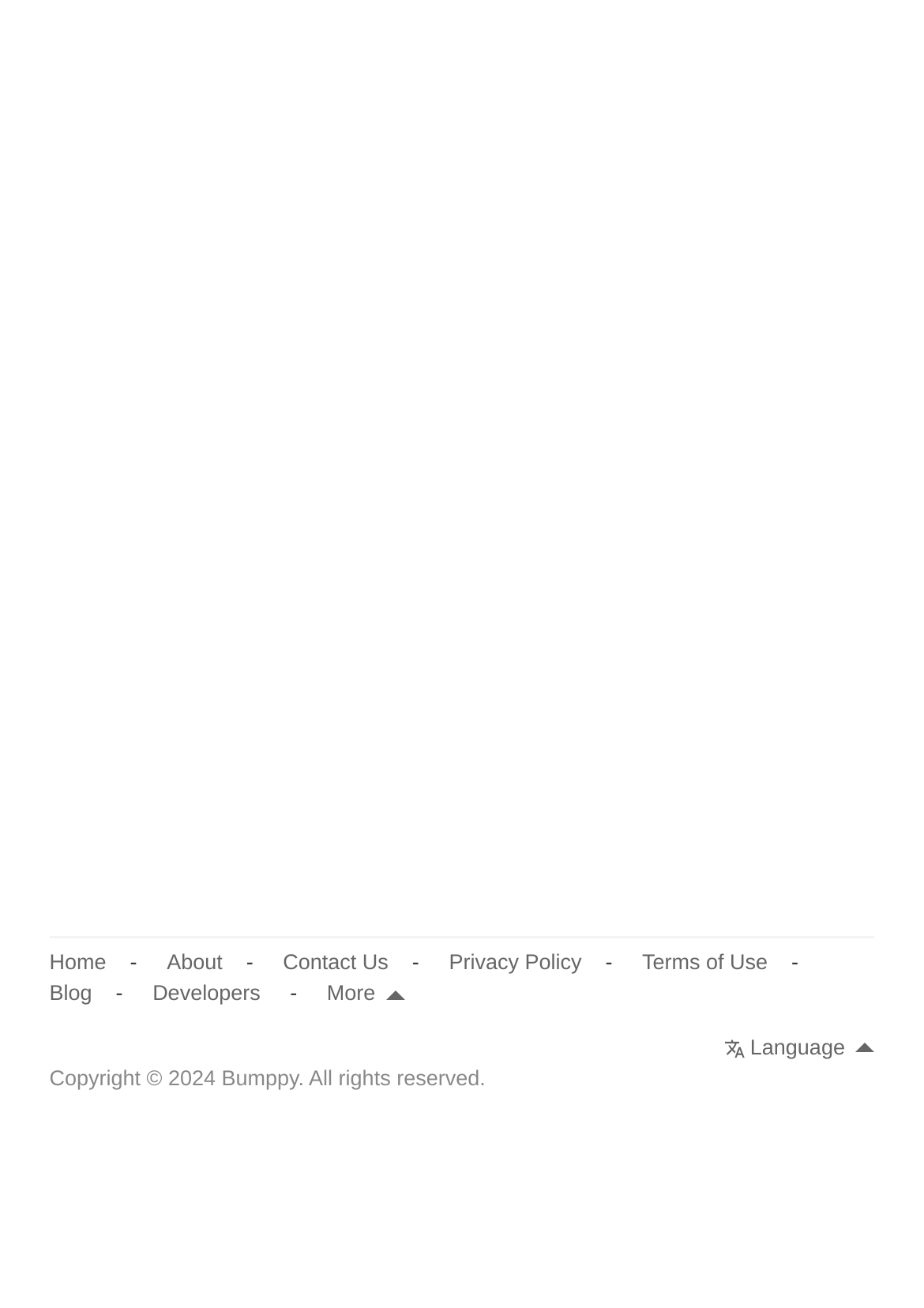Is the 'More' button expanded?
From the image, respond with a single word or phrase.

No